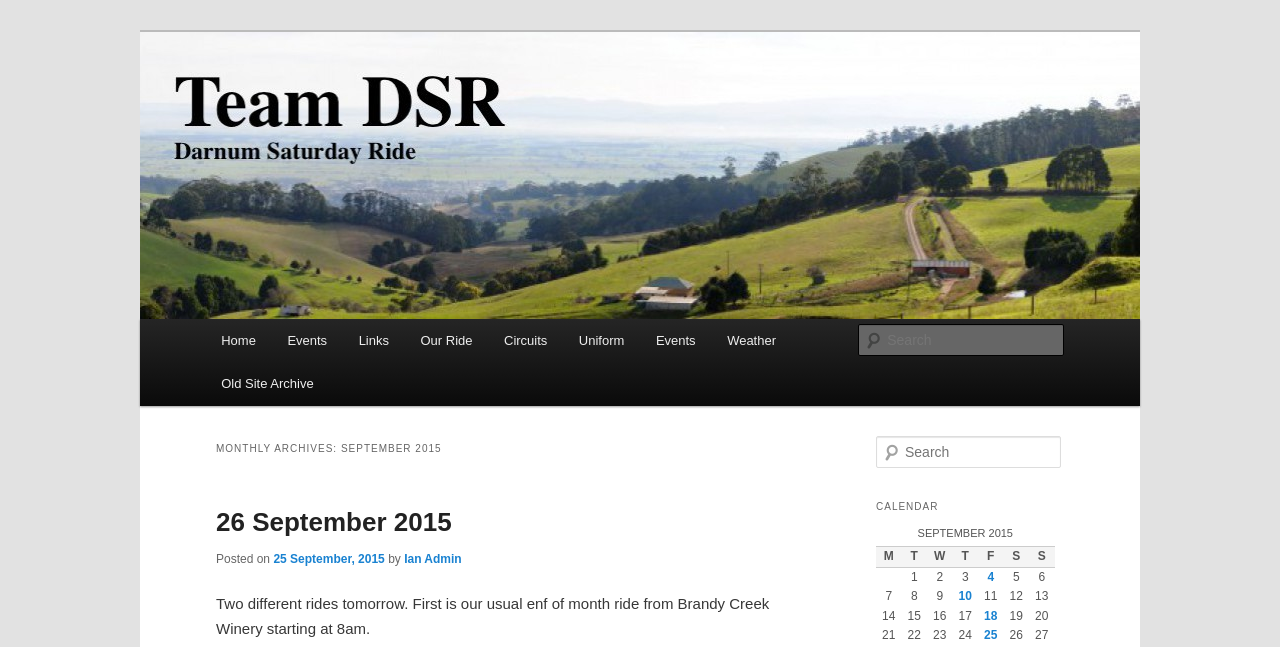Reply to the question with a brief word or phrase: What is the name of the team?

Team DSR